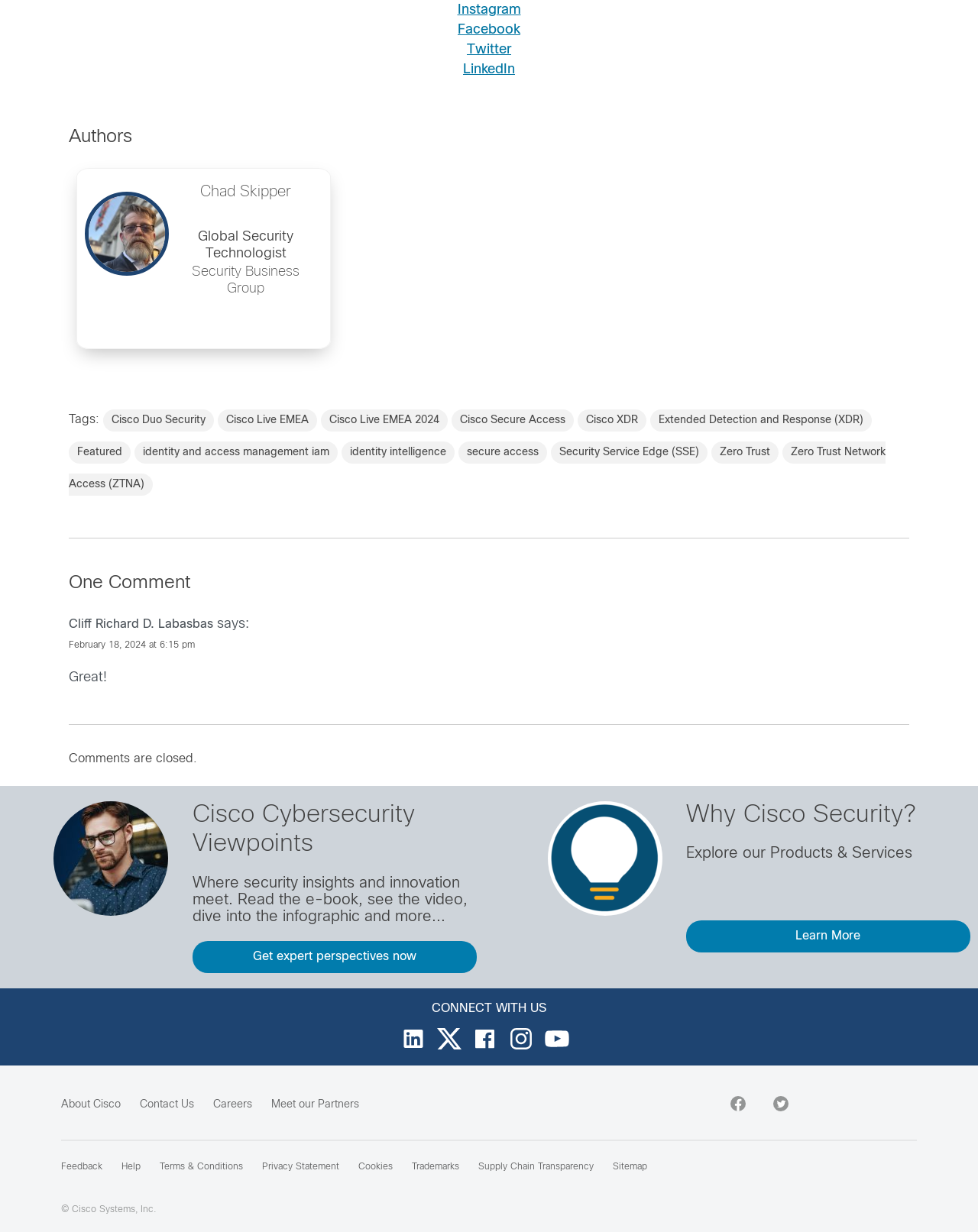Locate the bounding box coordinates of the element that needs to be clicked to carry out the instruction: "View the 'Cisco Cybersecurity Viewpoints' section". The coordinates should be given as four float numbers ranging from 0 to 1, i.e., [left, top, right, bottom].

[0.197, 0.65, 0.492, 0.698]